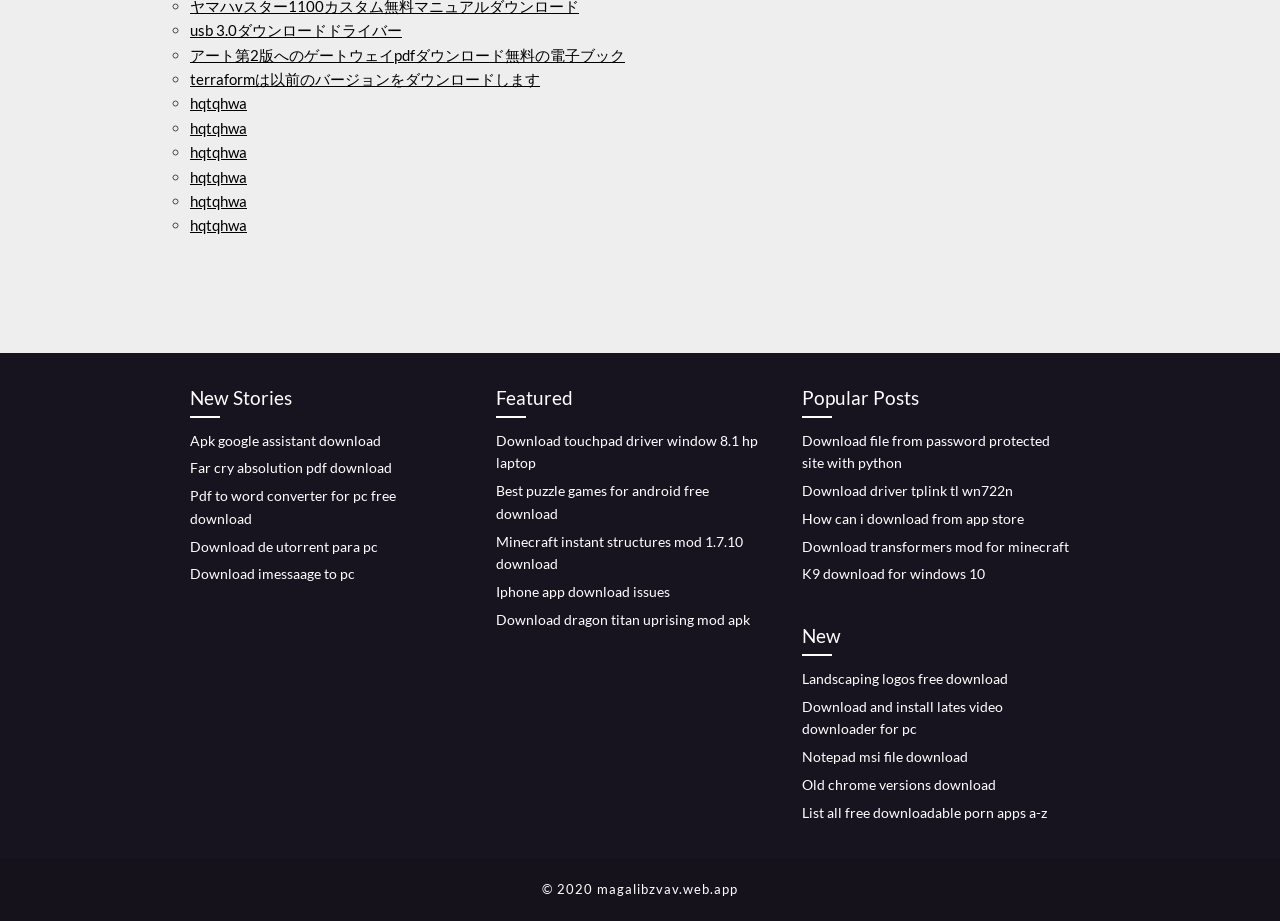Given the element description terraformは以前のバージョンをダウンロードします, specify the bounding box coordinates of the corresponding UI element in the format (top-left x, top-left y, bottom-right x, bottom-right y). All values must be between 0 and 1.

[0.148, 0.076, 0.422, 0.096]